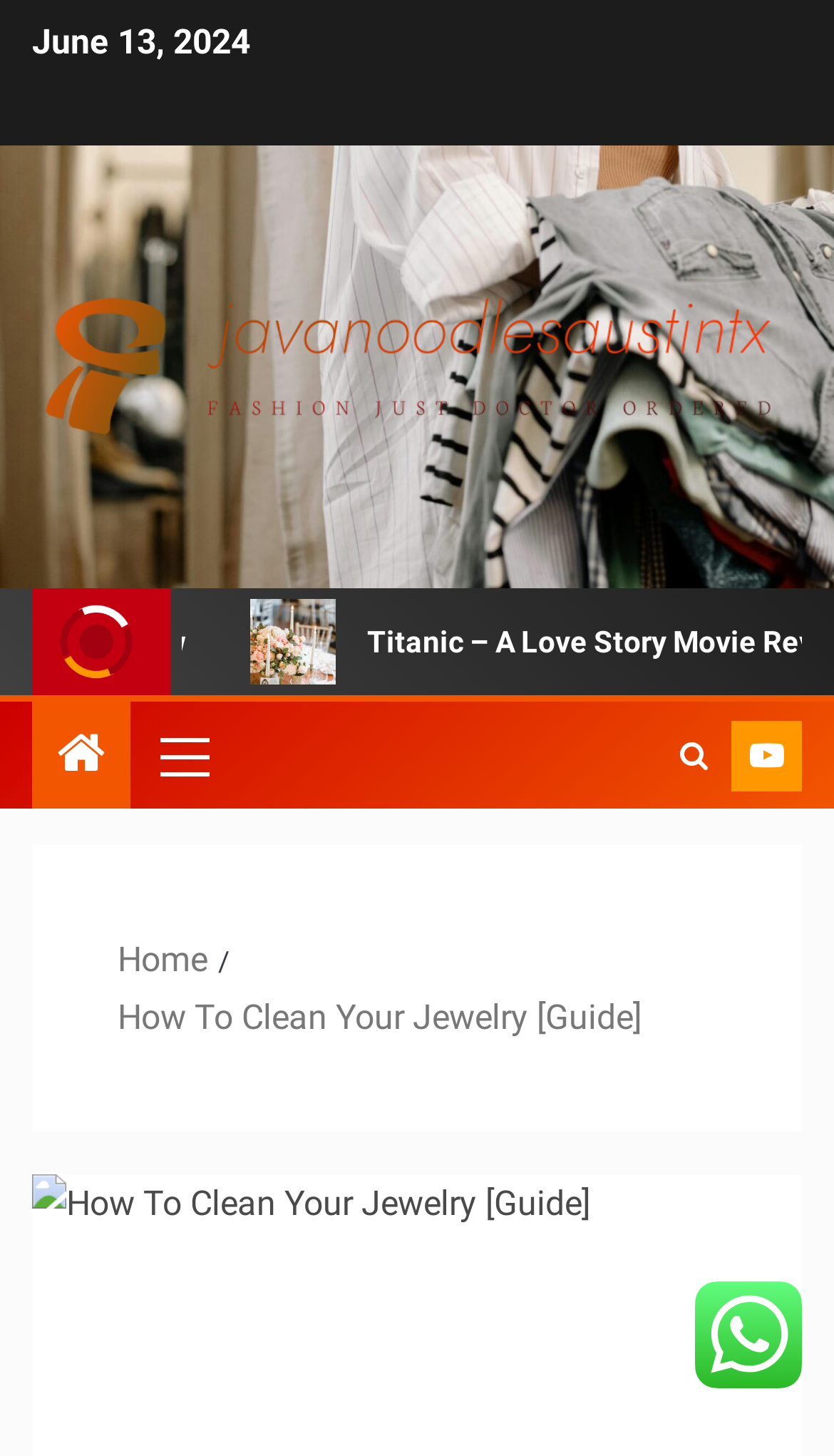Utilize the details in the image to give a detailed response to the question: What is the date mentioned at the top?

I found the date 'June 13, 2024' at the top of the webpage, which is likely the publication or update date of the content.